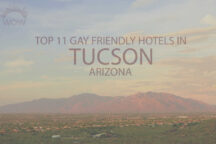Is the travel guide focused on a specific group of travelers?
Using the visual information from the image, give a one-word or short-phrase answer.

Yes